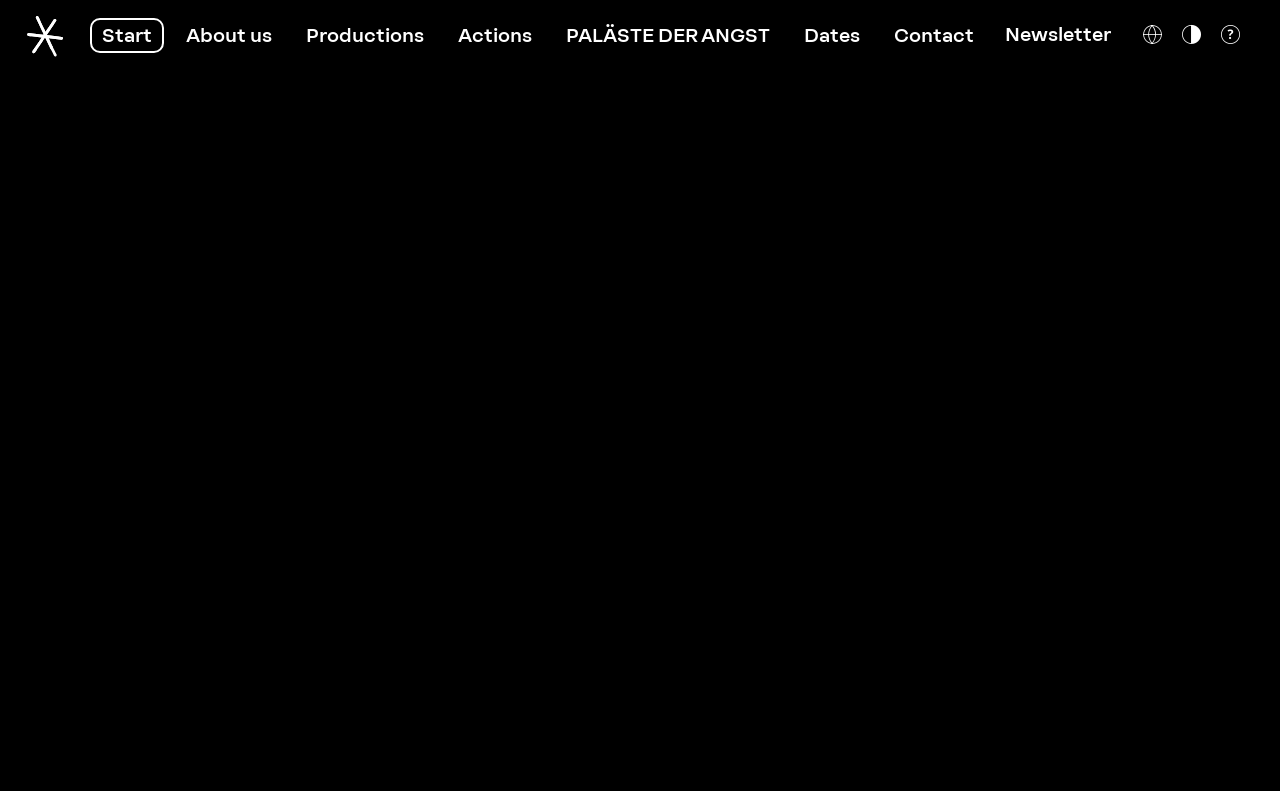Find the bounding box coordinates of the UI element according to this description: "PALÄSTE DER ANGST".

[0.433, 0.022, 0.611, 0.066]